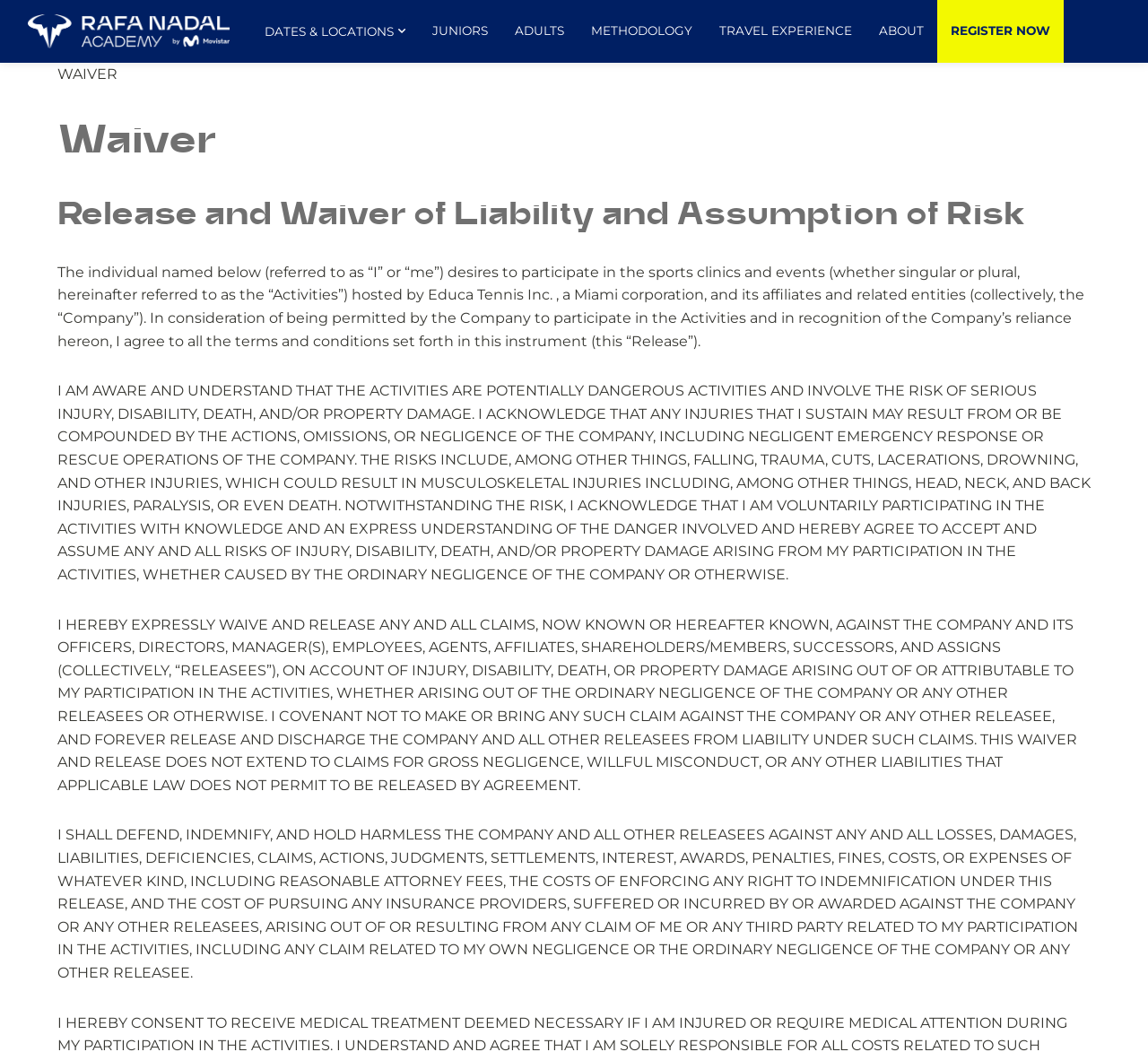Using the given description, provide the bounding box coordinates formatted as (top-left x, top-left y, bottom-right x, bottom-right y), with all values being floating point numbers between 0 and 1. Description: Financial Accountability

None